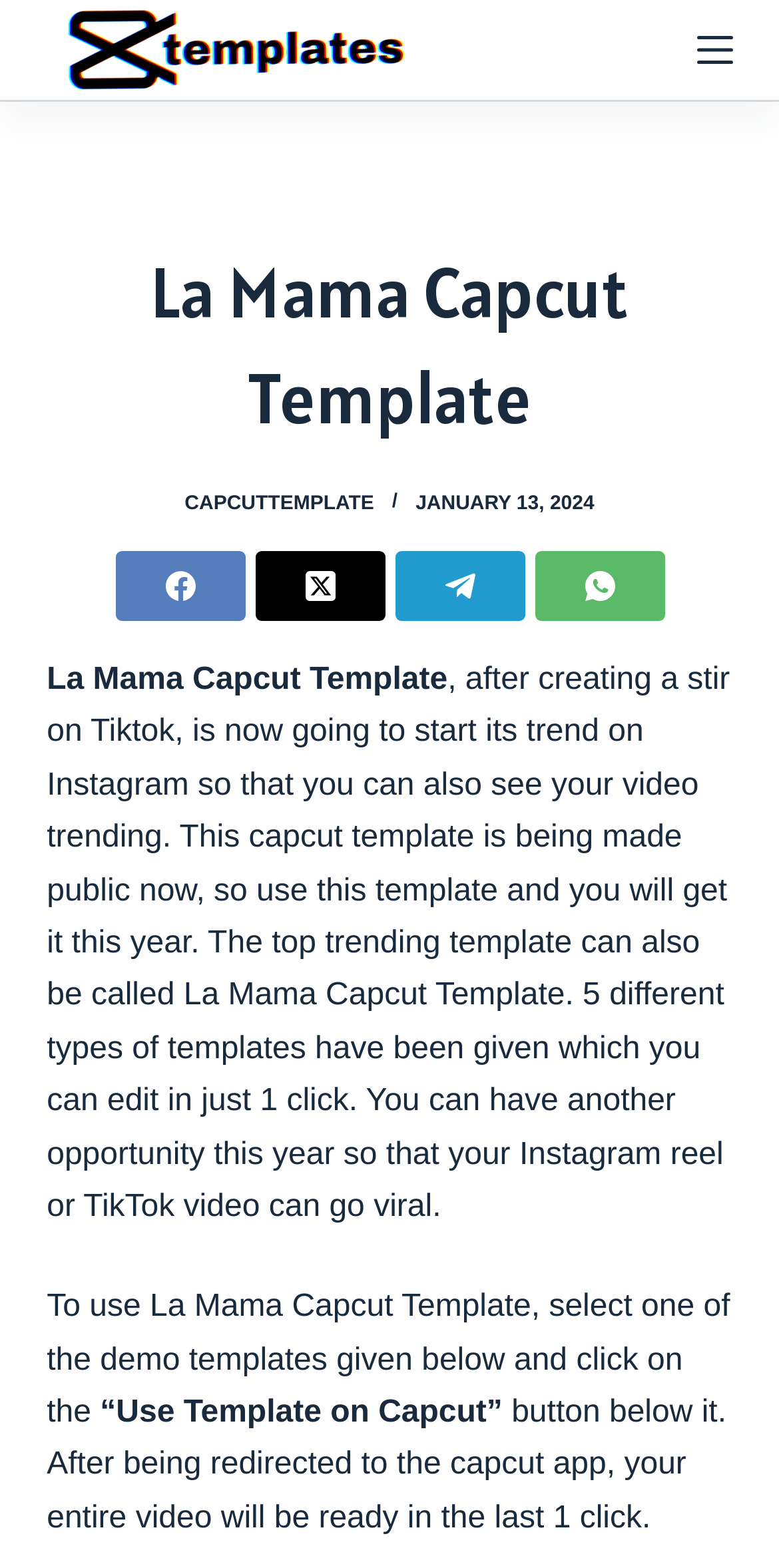Please identify the bounding box coordinates of the element that needs to be clicked to perform the following instruction: "Click on the 'Use Template on Capcut' button".

[0.128, 0.89, 0.645, 0.912]